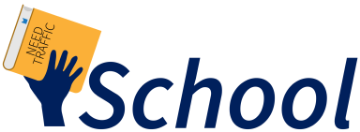Please use the details from the image to answer the following question comprehensively:
What is written in bold font?

The question inquires about the text written in bold font in the image. After analyzing the image, I observe that the word 'School' is written in a bold, navy blue font, making it prominent and attention-grabbing. Hence, the answer is 'School'.